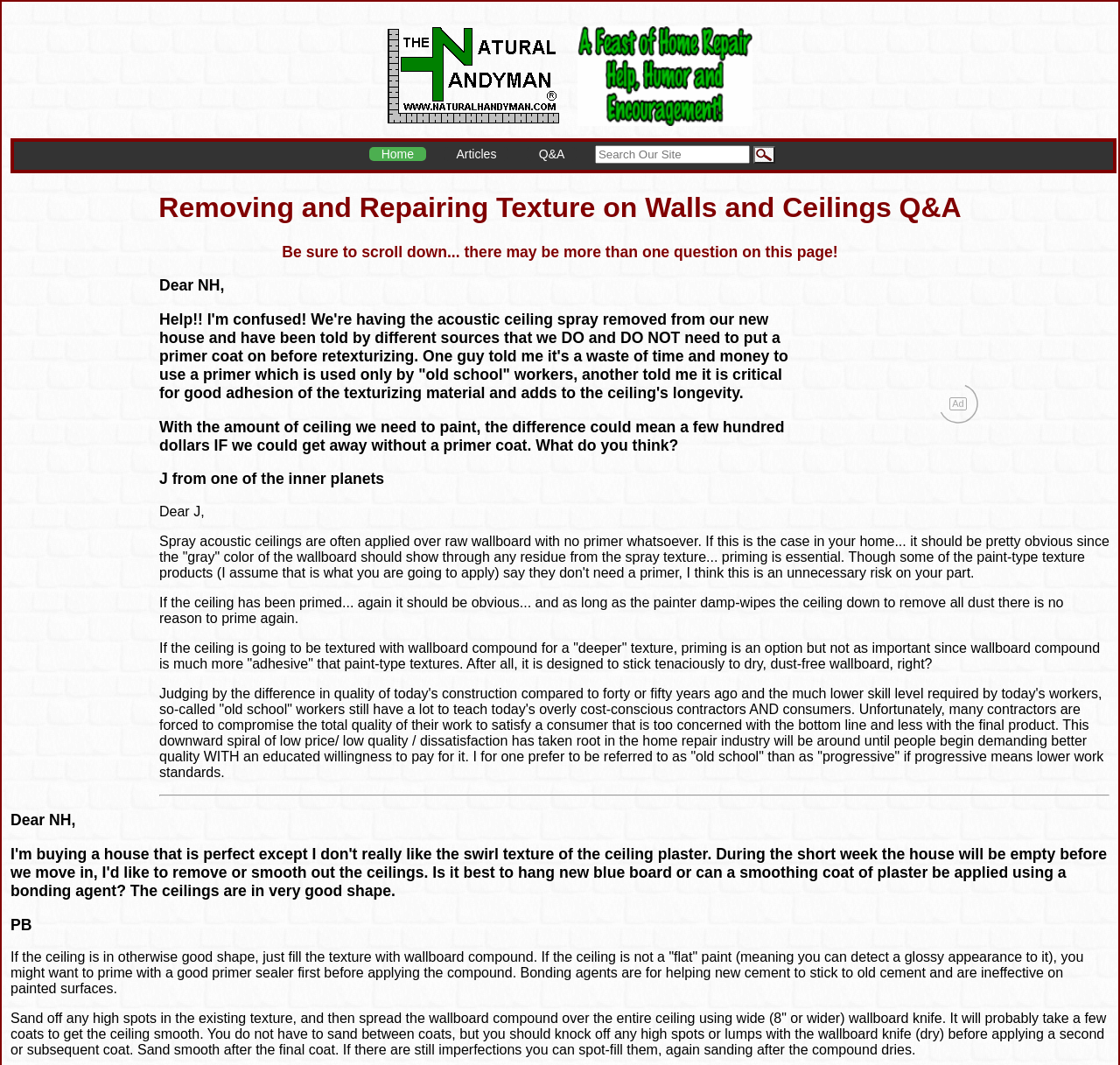Please specify the bounding box coordinates in the format (top-left x, top-left y, bottom-right x, bottom-right y), with all values as floating point numbers between 0 and 1. Identify the bounding box of the UI element described by: Q&A

[0.47, 0.138, 0.515, 0.151]